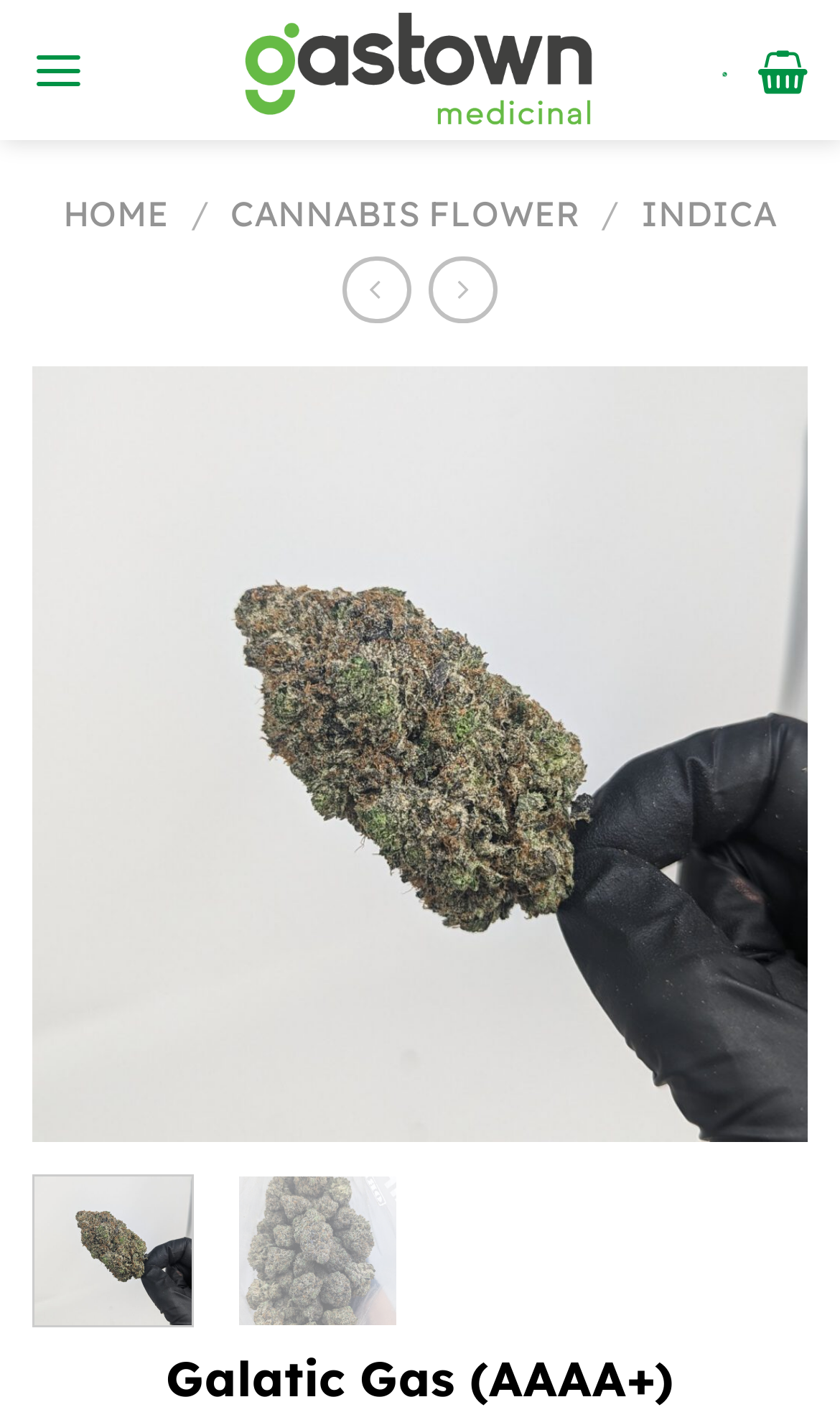Identify and extract the main heading from the webpage.

Galatic Gas (AAAA+)